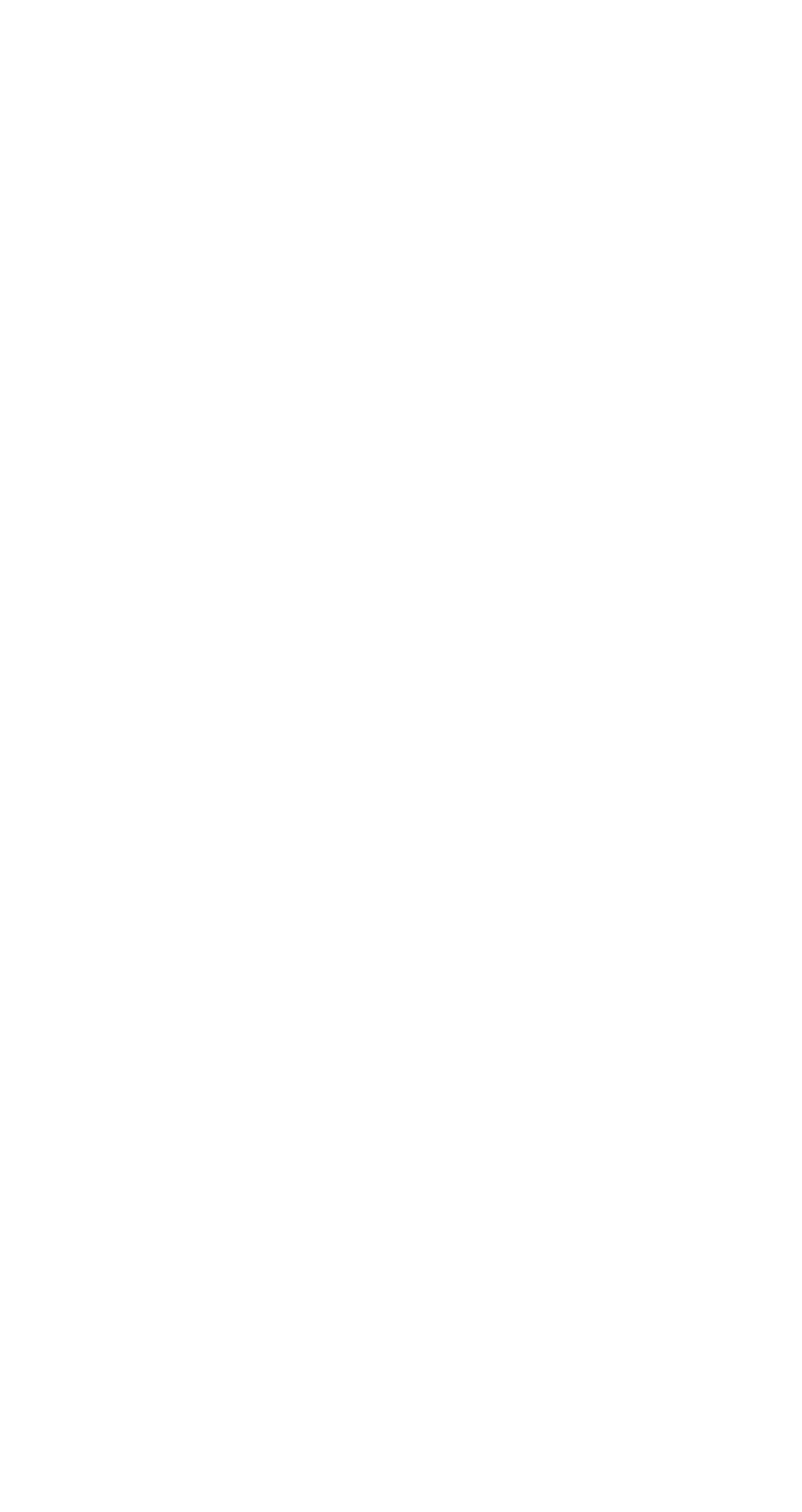Answer the following query concisely with a single word or phrase:
What is the language currently selected?

EN